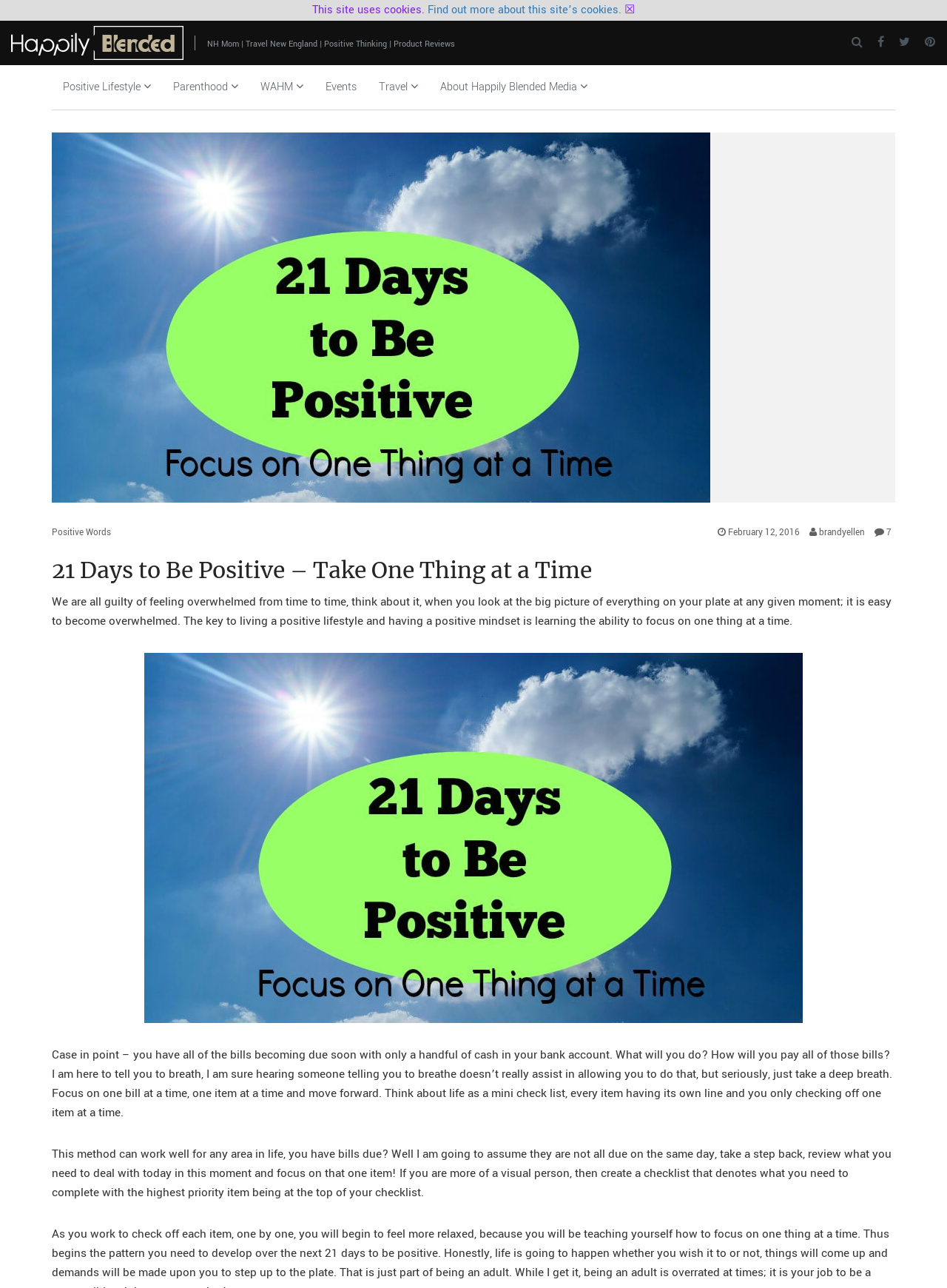Please determine the bounding box coordinates of the element to click on in order to accomplish the following task: "Click on the 'About Happily Blended Media' link". Ensure the coordinates are four float numbers ranging from 0 to 1, i.e., [left, top, right, bottom].

[0.453, 0.051, 0.632, 0.085]